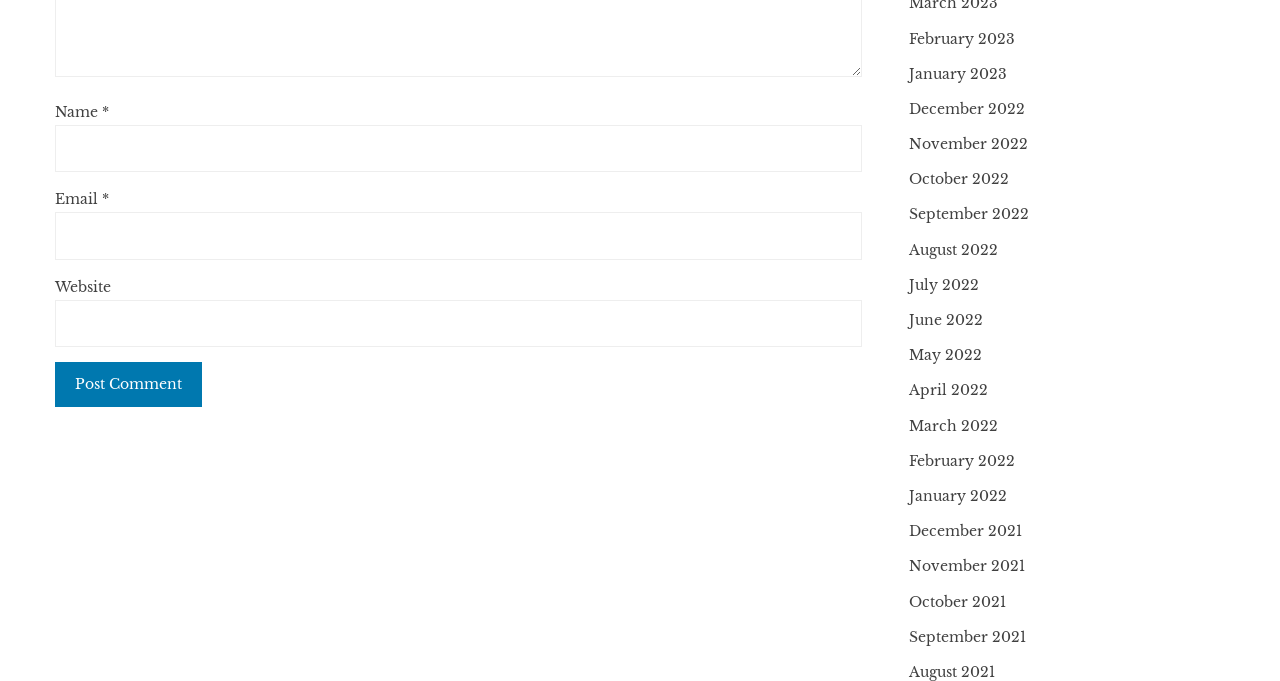Locate the bounding box coordinates of the clickable element to fulfill the following instruction: "Input your email". Provide the coordinates as four float numbers between 0 and 1 in the format [left, top, right, bottom].

[0.043, 0.312, 0.674, 0.381]